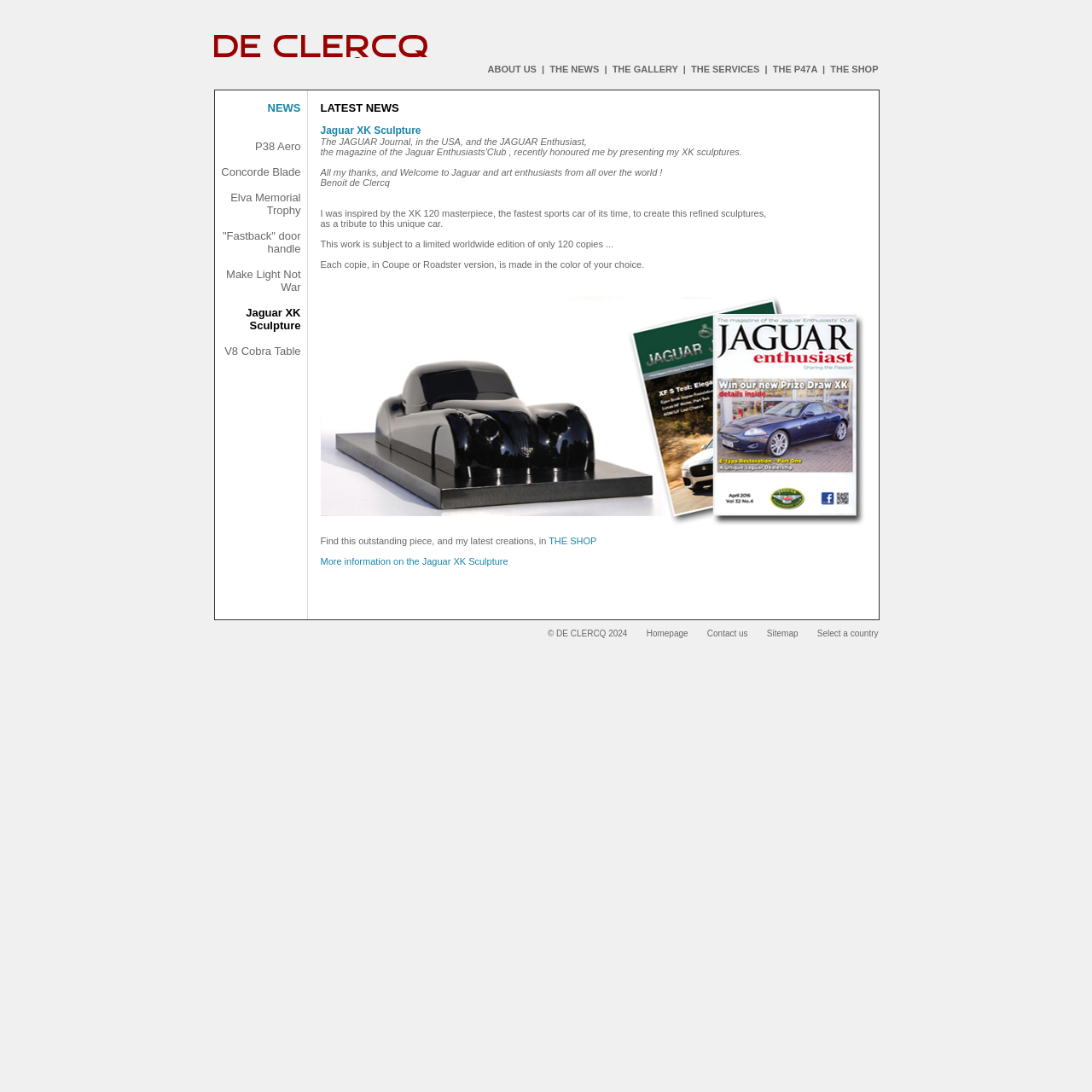Extract the bounding box coordinates of the UI element described by: "THE P47A". The coordinates should include four float numbers ranging from 0 to 1, e.g., [left, top, right, bottom].

[0.708, 0.059, 0.748, 0.068]